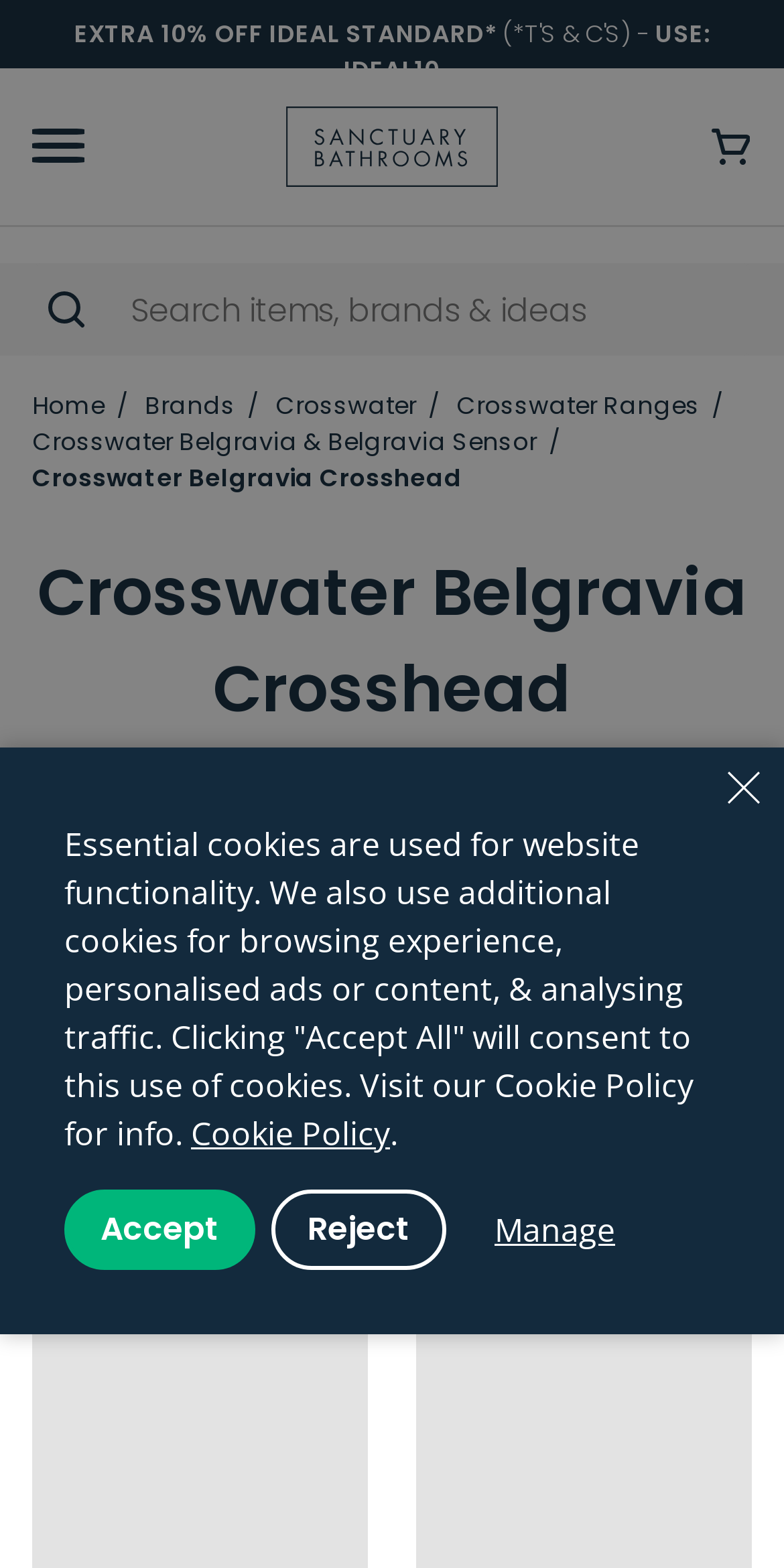Identify the bounding box coordinates necessary to click and complete the given instruction: "Expand the post".

None